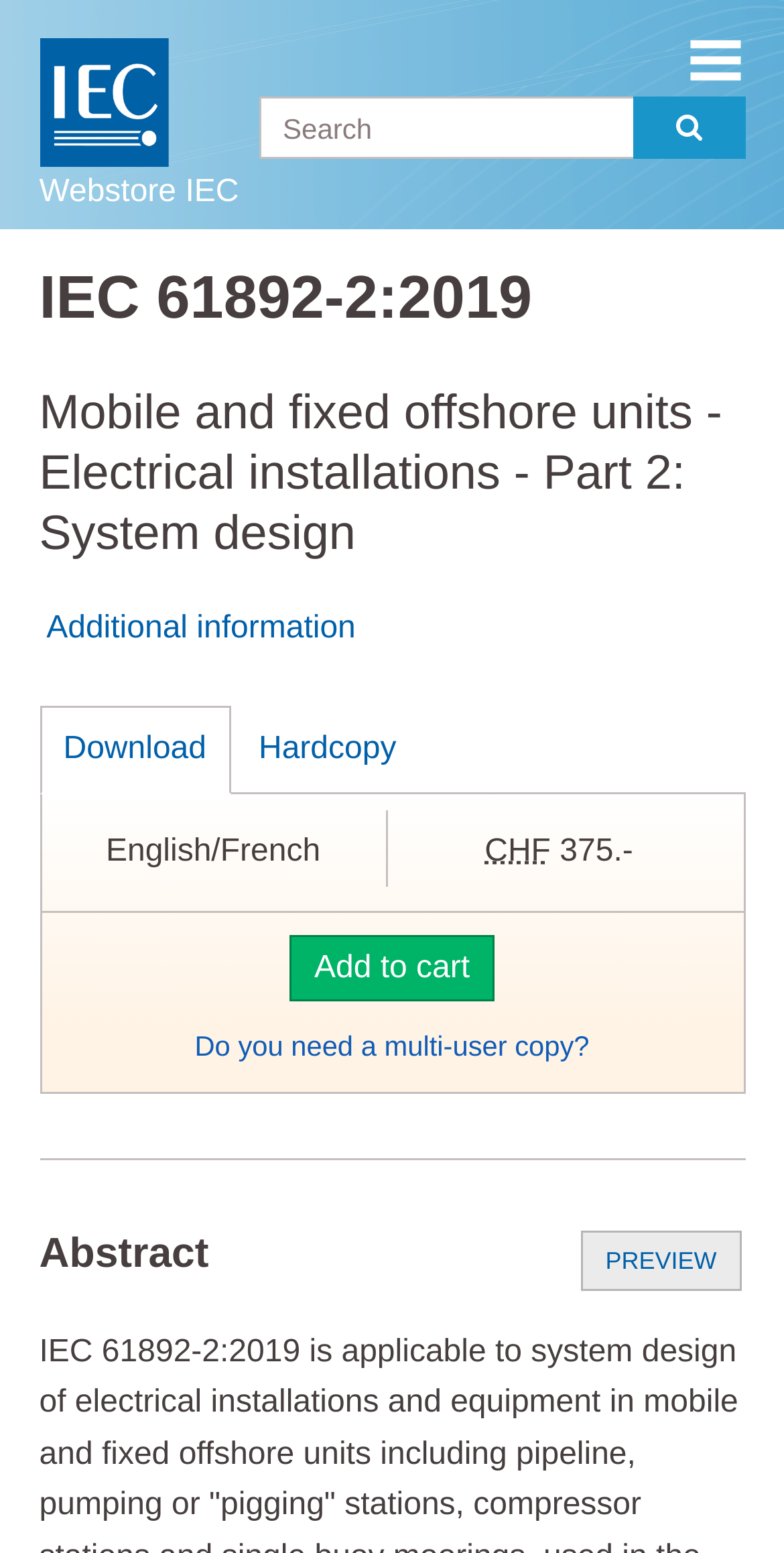Please determine the bounding box coordinates for the element that should be clicked to follow these instructions: "View preview".

[0.772, 0.803, 0.914, 0.821]